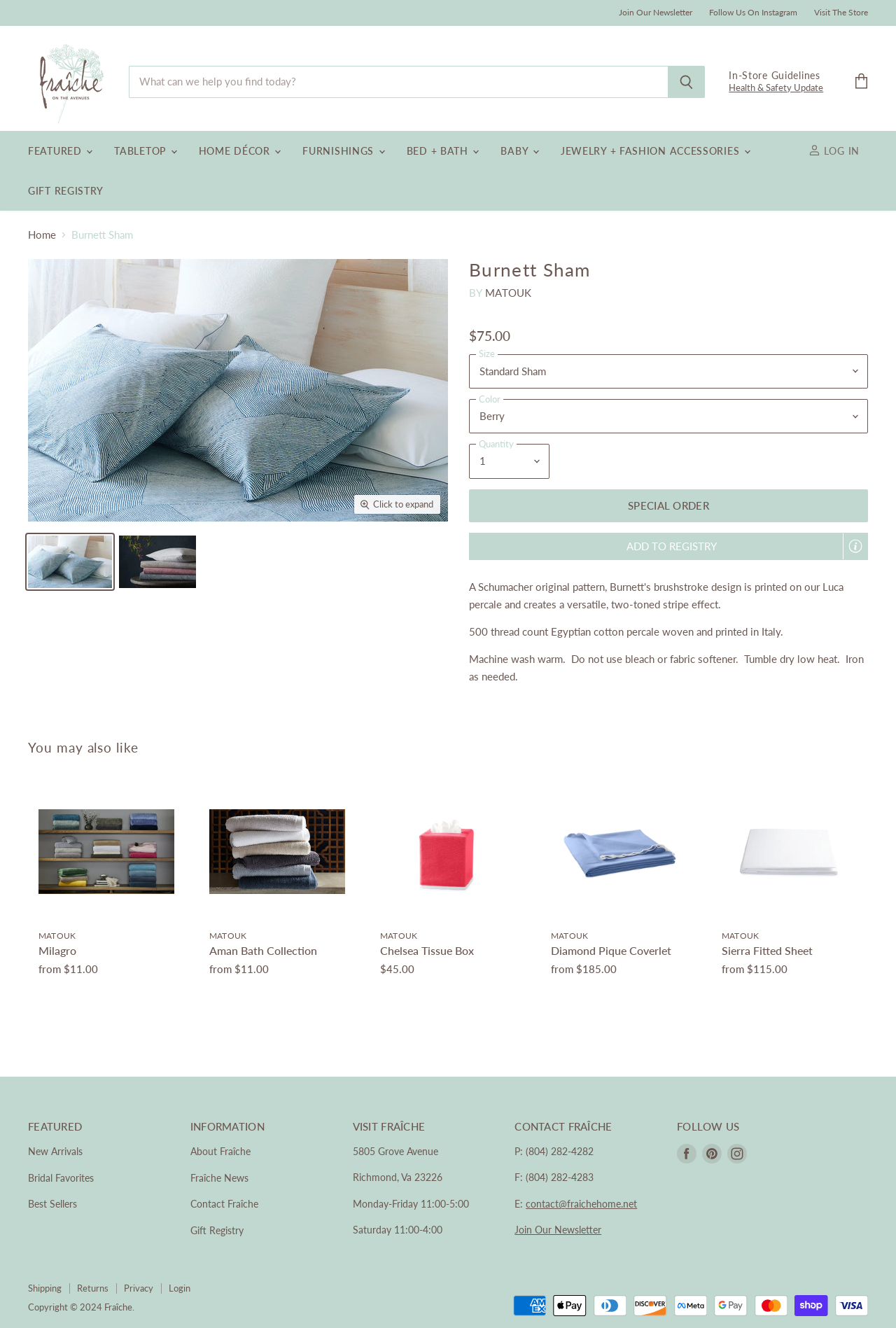What is the thread count of the Egyptian cotton percale?
From the screenshot, supply a one-word or short-phrase answer.

500